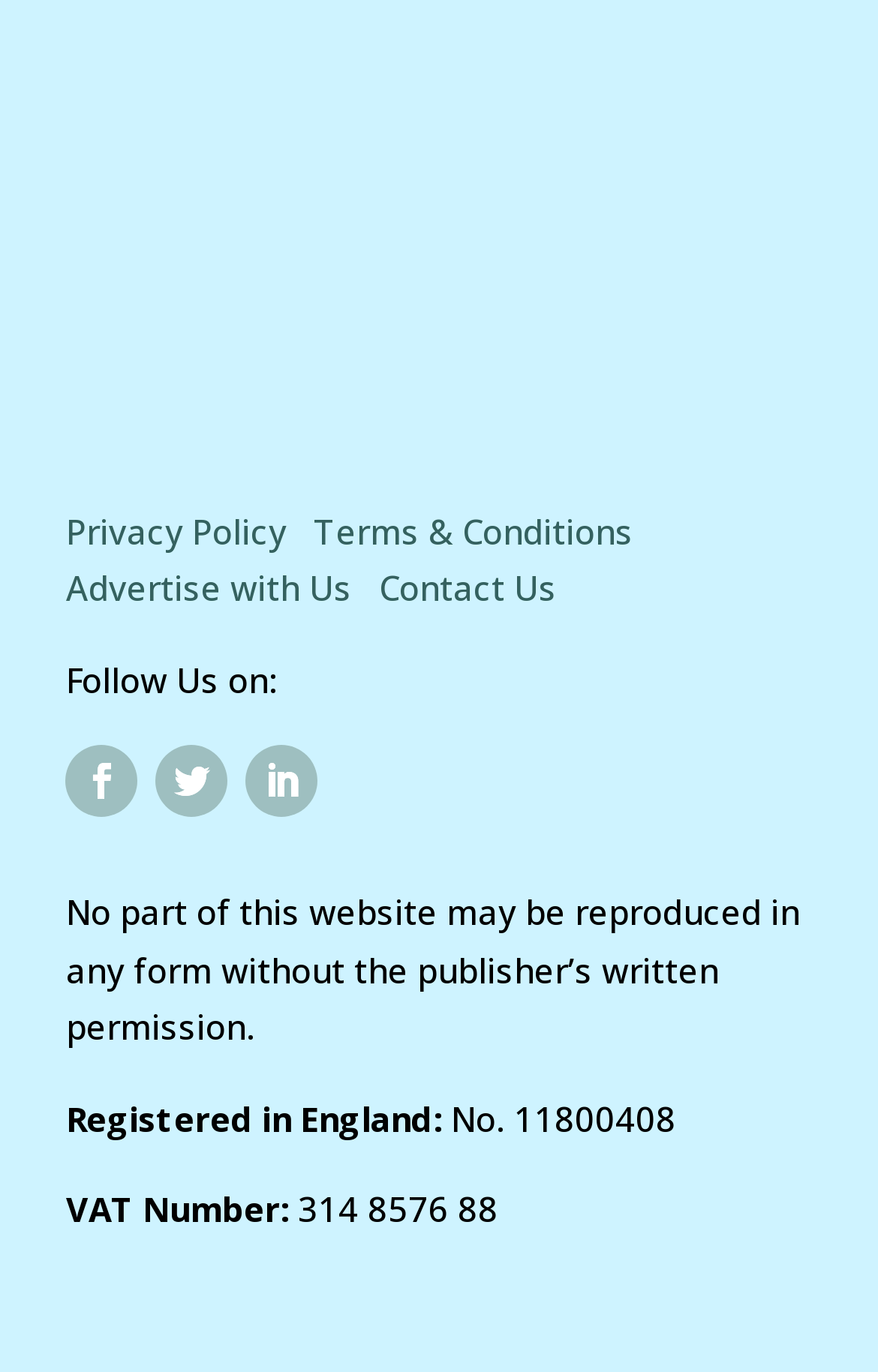Using the information from the screenshot, answer the following question thoroughly:
What is the company's VAT number?

The VAT number is mentioned in the static text at the bottom of the webpage, which states 'VAT Number: 314 8576 88'.